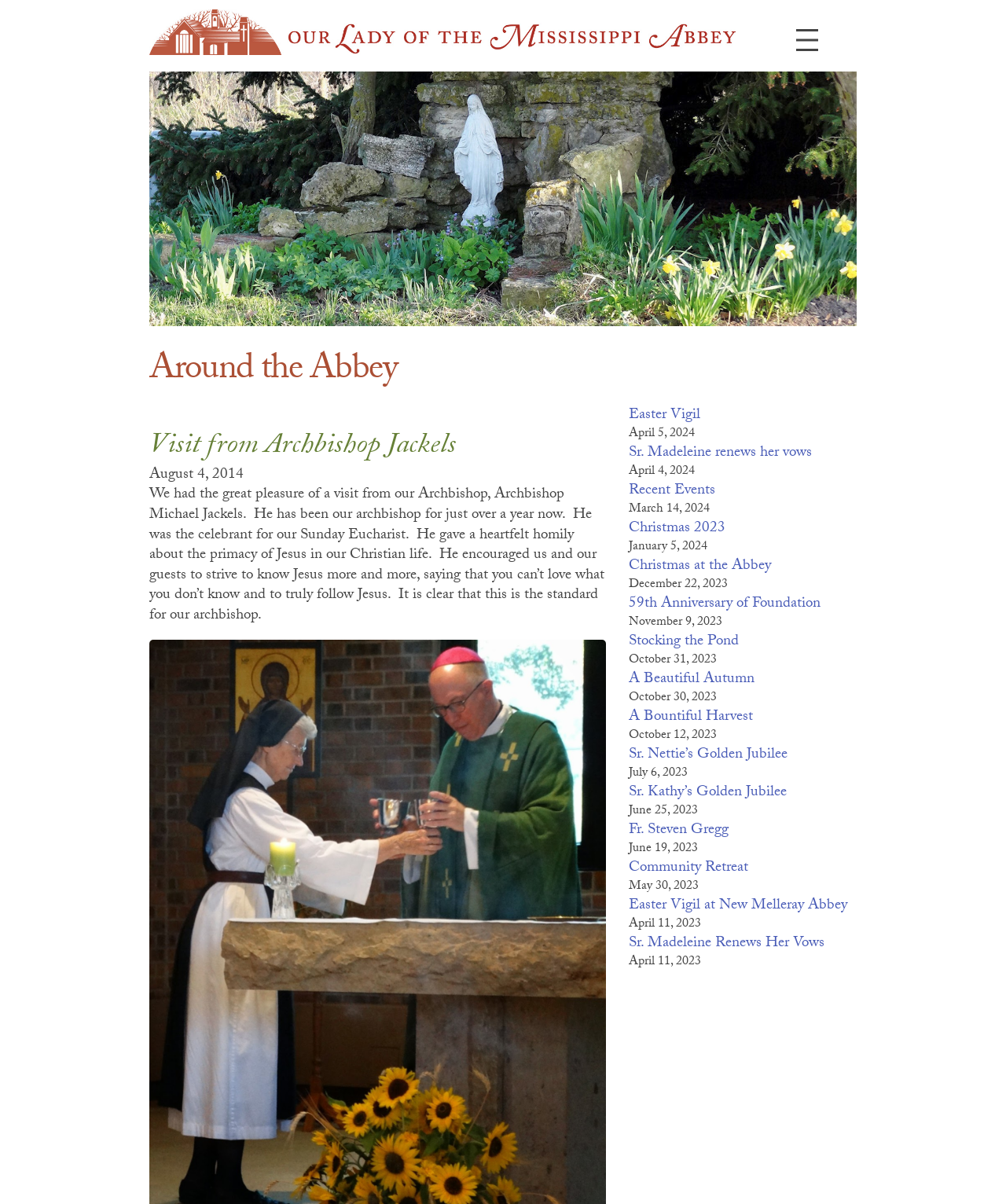Provide a thorough description of this webpage.

The webpage appears to be a blog or news section of the Mississippi Abbey website, featuring a visit from Archbishop Jackels. At the top of the page, there is a navigation menu with an "Open menu" button on the right side. Below the navigation menu, there is a large figure or image that spans about two-thirds of the page width.

The main content of the page is divided into two sections. On the left side, there is a heading "Around the Abbey" followed by a subheading "Visit from Archbishop Jackels" and a paragraph of text describing the archbishop's visit, including his celebration of the Sunday Eucharist and his homily about the importance of knowing Jesus.

On the right side of the page, there is a list of links to recent events, each with a corresponding date and time. These events include Easter Vigil, Sr. Madeleine renewing her vows, Christmas 2023, and several others. The list of events takes up about half of the page height.

There are no other prominent images on the page besides the large figure at the top. The overall layout is clean and easy to navigate, with clear headings and concise text.